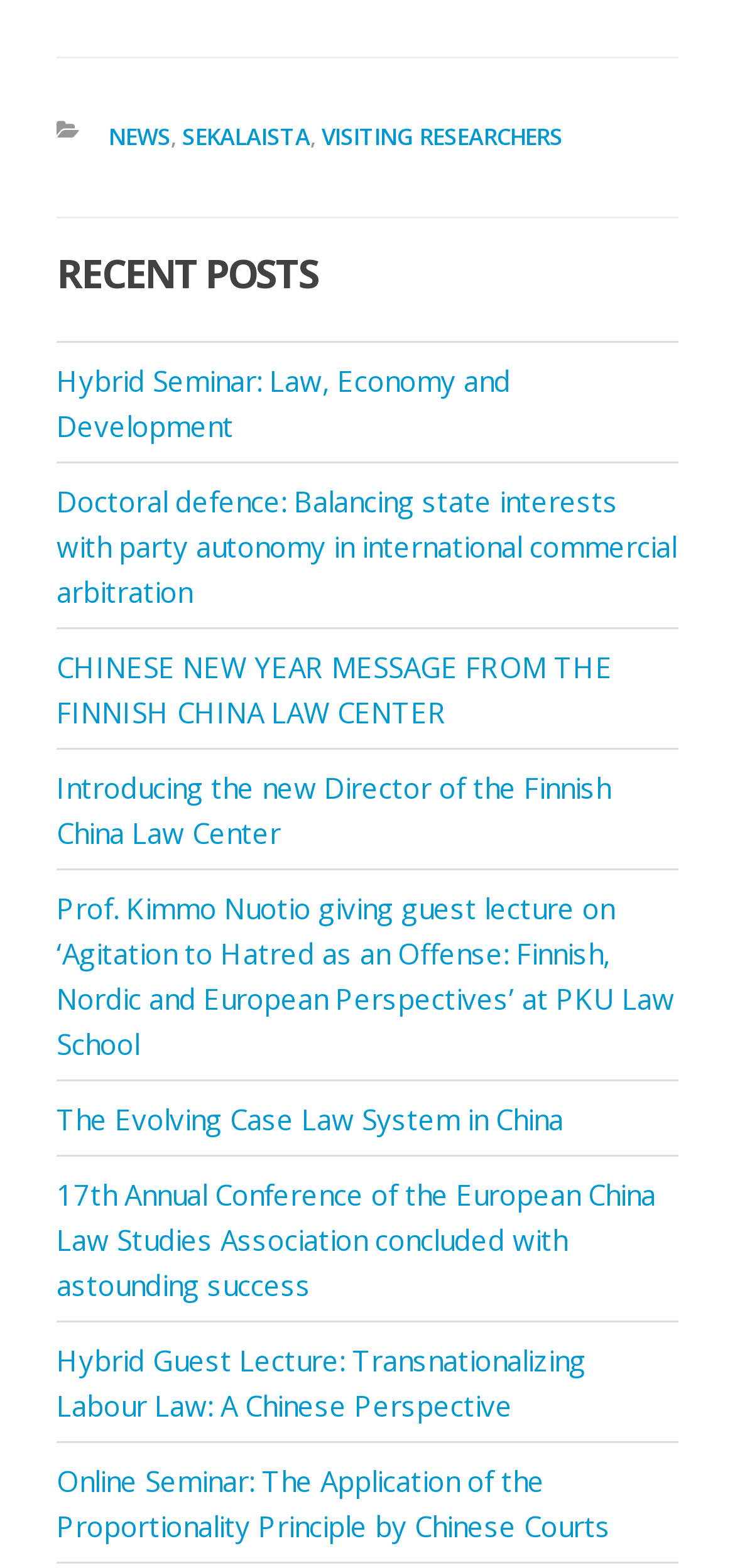Please identify the bounding box coordinates of the region to click in order to complete the given instruction: "Read about recent posts". The coordinates should be four float numbers between 0 and 1, i.e., [left, top, right, bottom].

[0.077, 0.157, 0.923, 0.193]